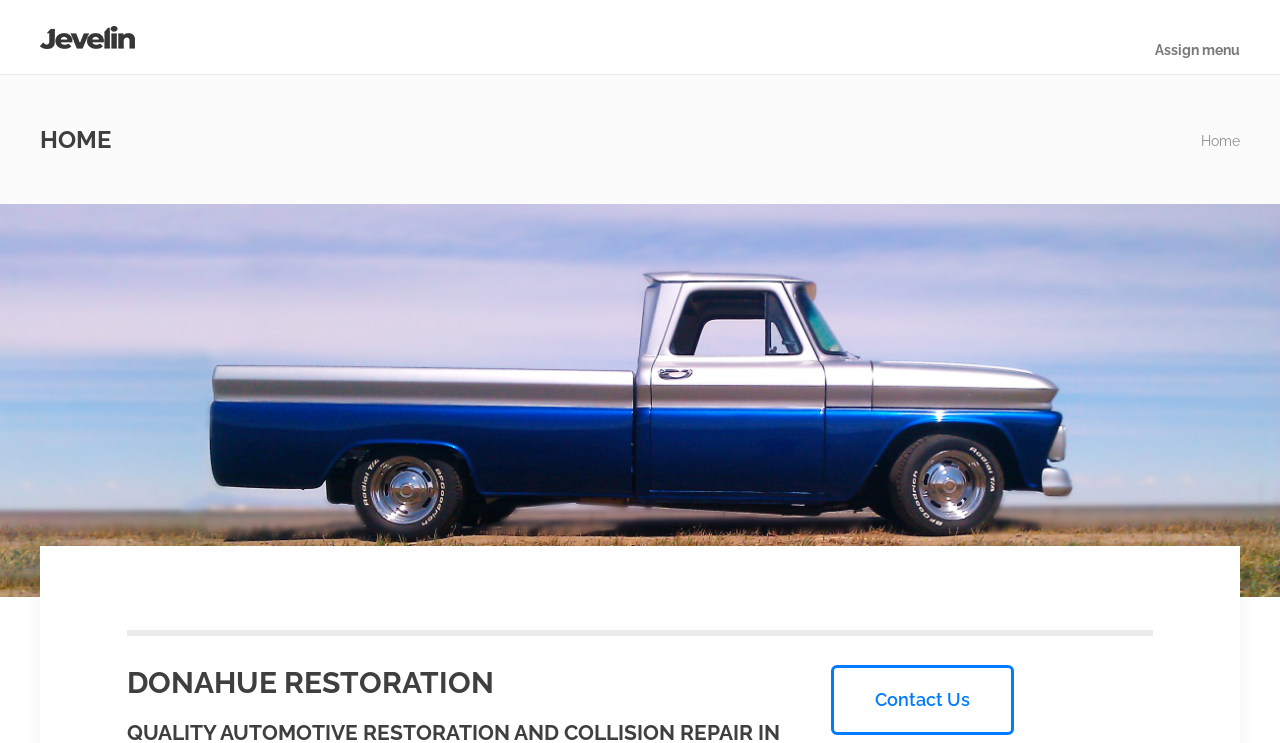Extract the bounding box coordinates of the UI element described by: "Contact Us". The coordinates should include four float numbers ranging from 0 to 1, e.g., [left, top, right, bottom].

[0.649, 0.895, 0.792, 0.989]